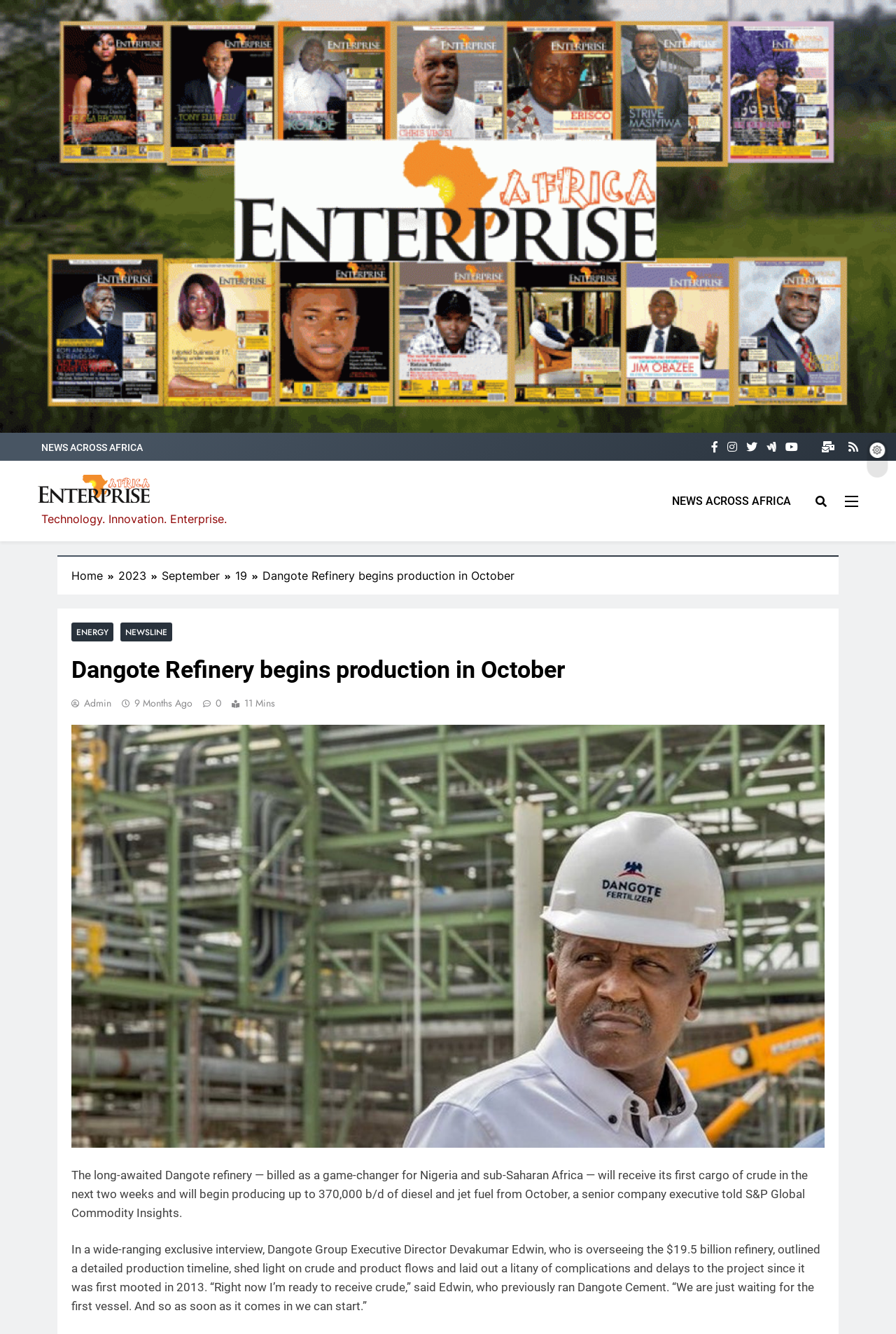Determine the bounding box coordinates for the clickable element required to fulfill the instruction: "Go back to home page". Provide the coordinates as four float numbers between 0 and 1, i.e., [left, top, right, bottom].

[0.08, 0.425, 0.132, 0.438]